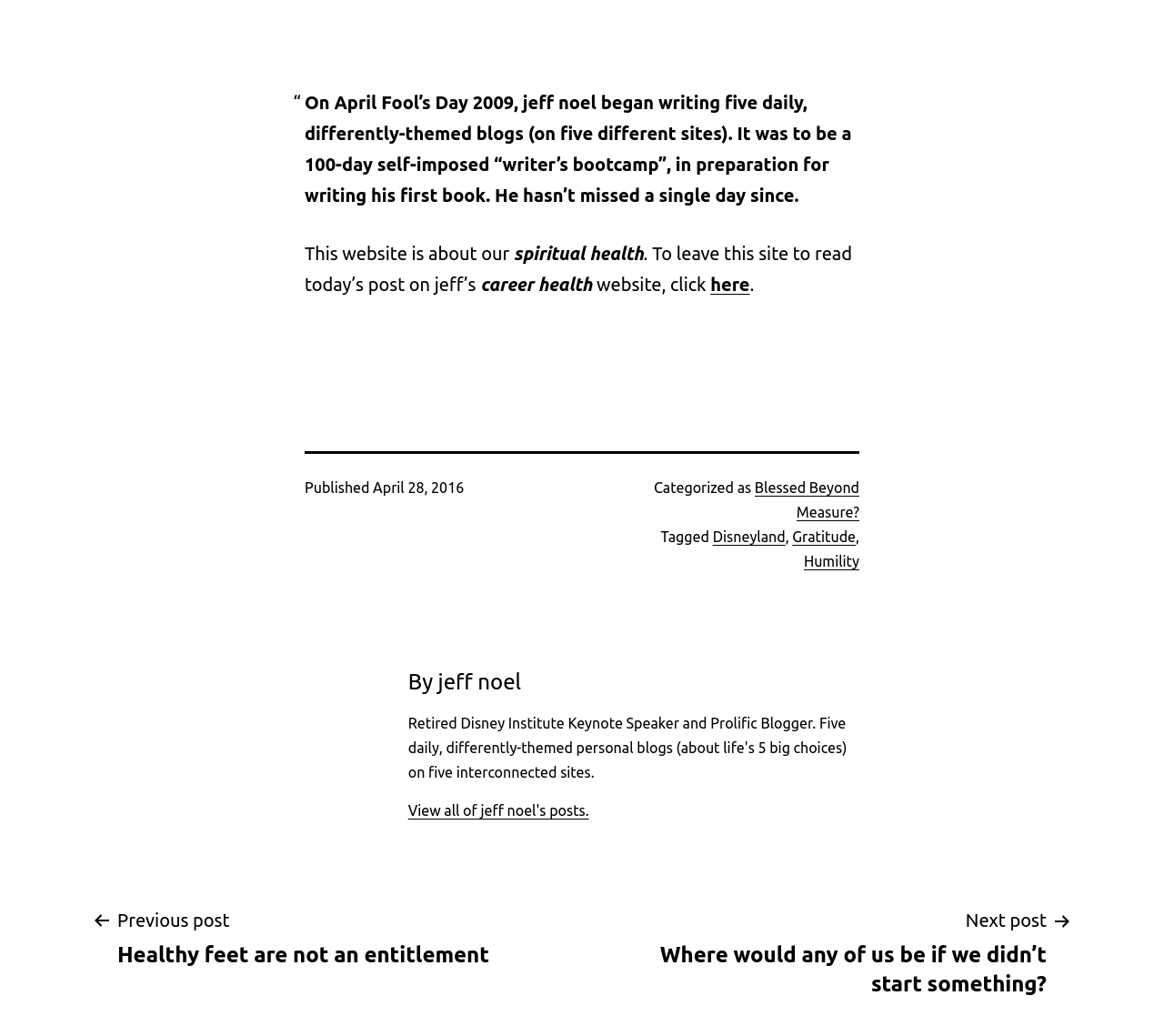What is the category of the post?
Utilize the image to construct a detailed and well-explained answer.

The answer can be found in the footer section of the webpage, which displays the category as 'Categorized as Blessed Beyond Measure?'.